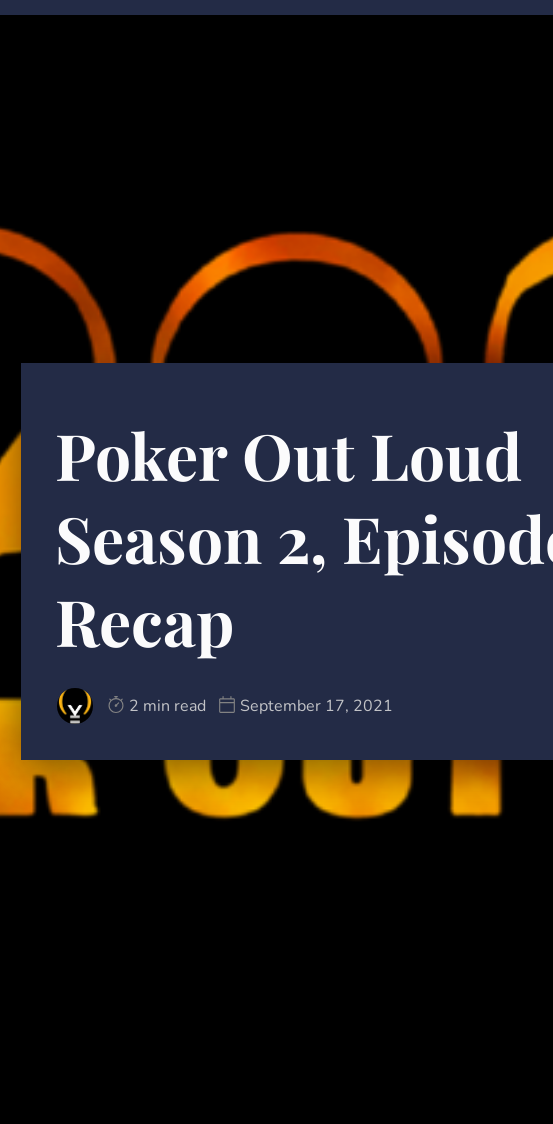Please answer the following query using a single word or phrase: 
When was the recap published?

September 17, 2021